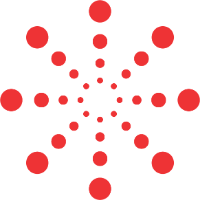What is the image symbolizing?
Please provide a single word or phrase based on the screenshot.

interconnectedness